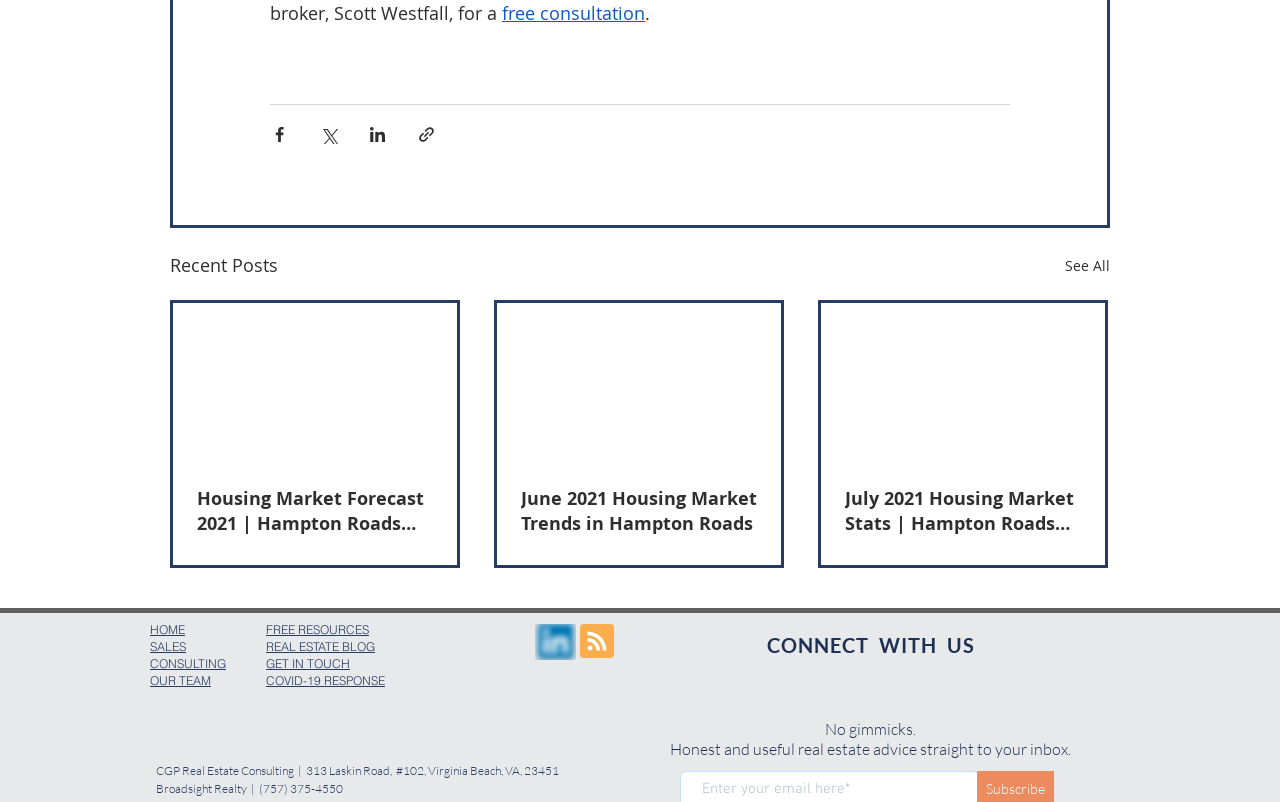Please provide the bounding box coordinates for the element that needs to be clicked to perform the instruction: "Share via Facebook". The coordinates must consist of four float numbers between 0 and 1, formatted as [left, top, right, bottom].

[0.211, 0.156, 0.226, 0.18]